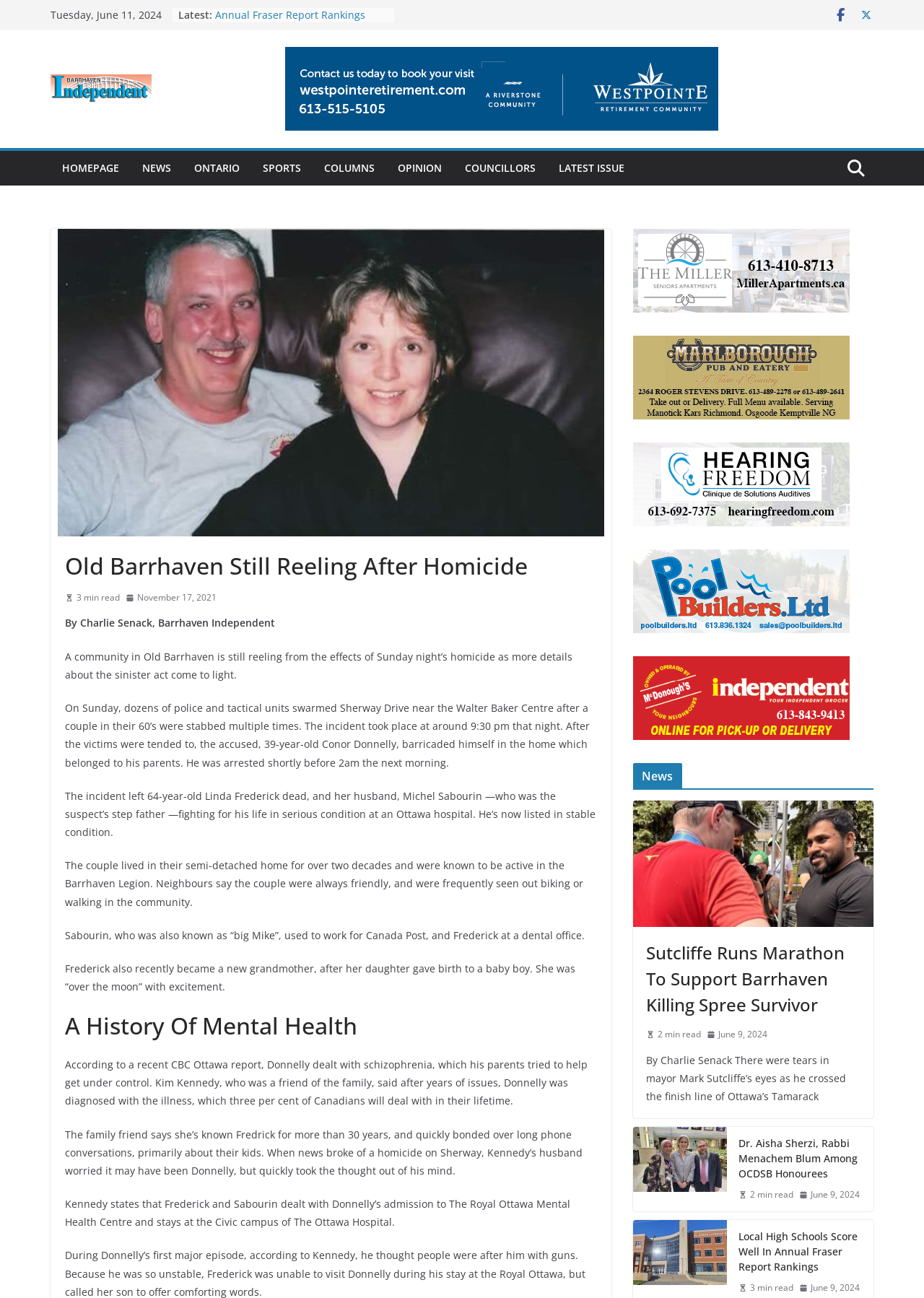Locate the bounding box coordinates of the clickable element to fulfill the following instruction: "Visit the 'Barrhaven Independent' website". Provide the coordinates as four float numbers between 0 and 1 in the format [left, top, right, bottom].

[0.055, 0.058, 0.164, 0.08]